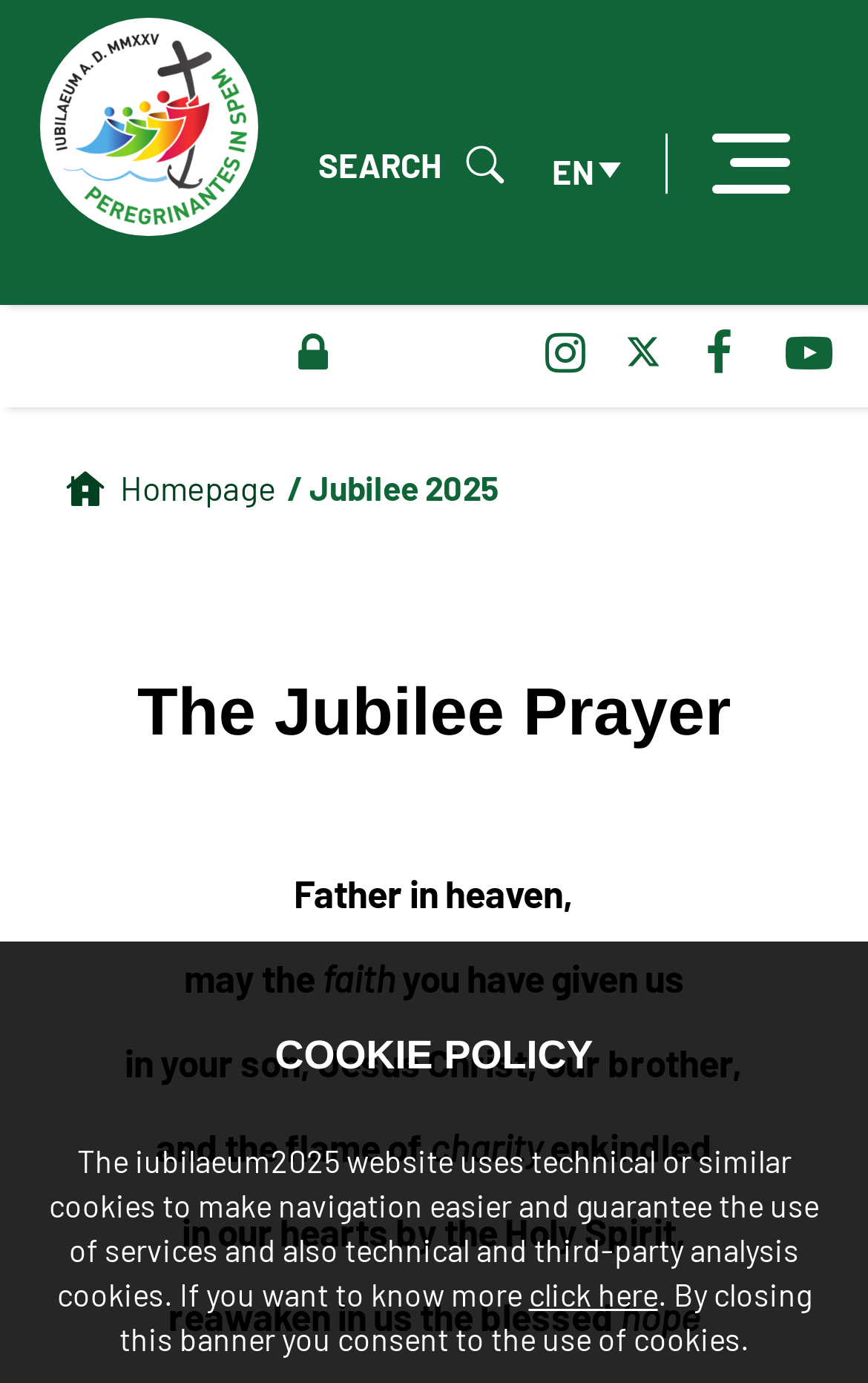Please provide a brief answer to the following inquiry using a single word or phrase:
How many paragraphs are in the prayer?

7